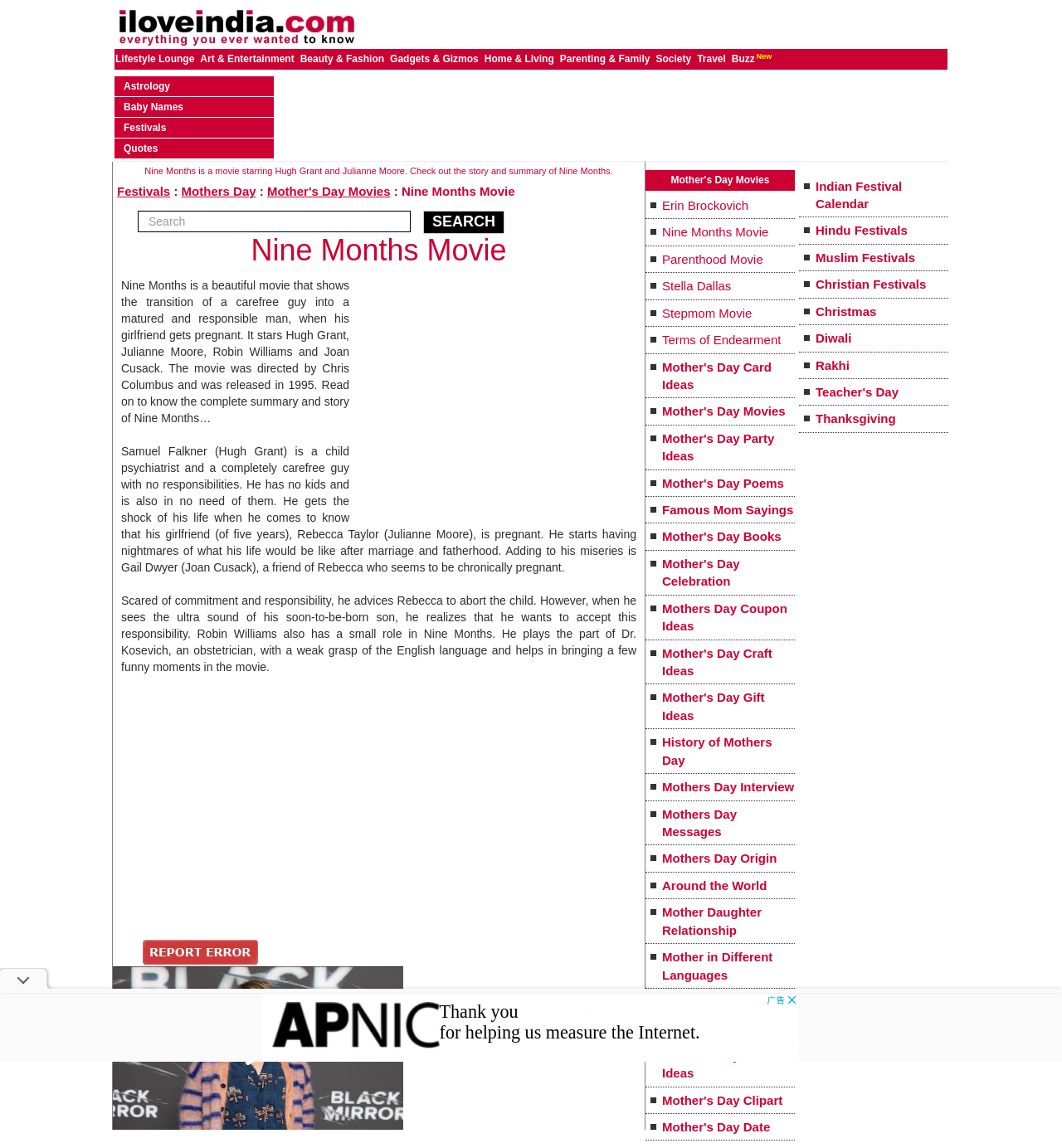Identify the bounding box coordinates of the area that should be clicked in order to complete the given instruction: "Watch the video". The bounding box coordinates should be four float numbers between 0 and 1, i.e., [left, top, right, bottom].

[0.106, 0.842, 0.38, 0.984]